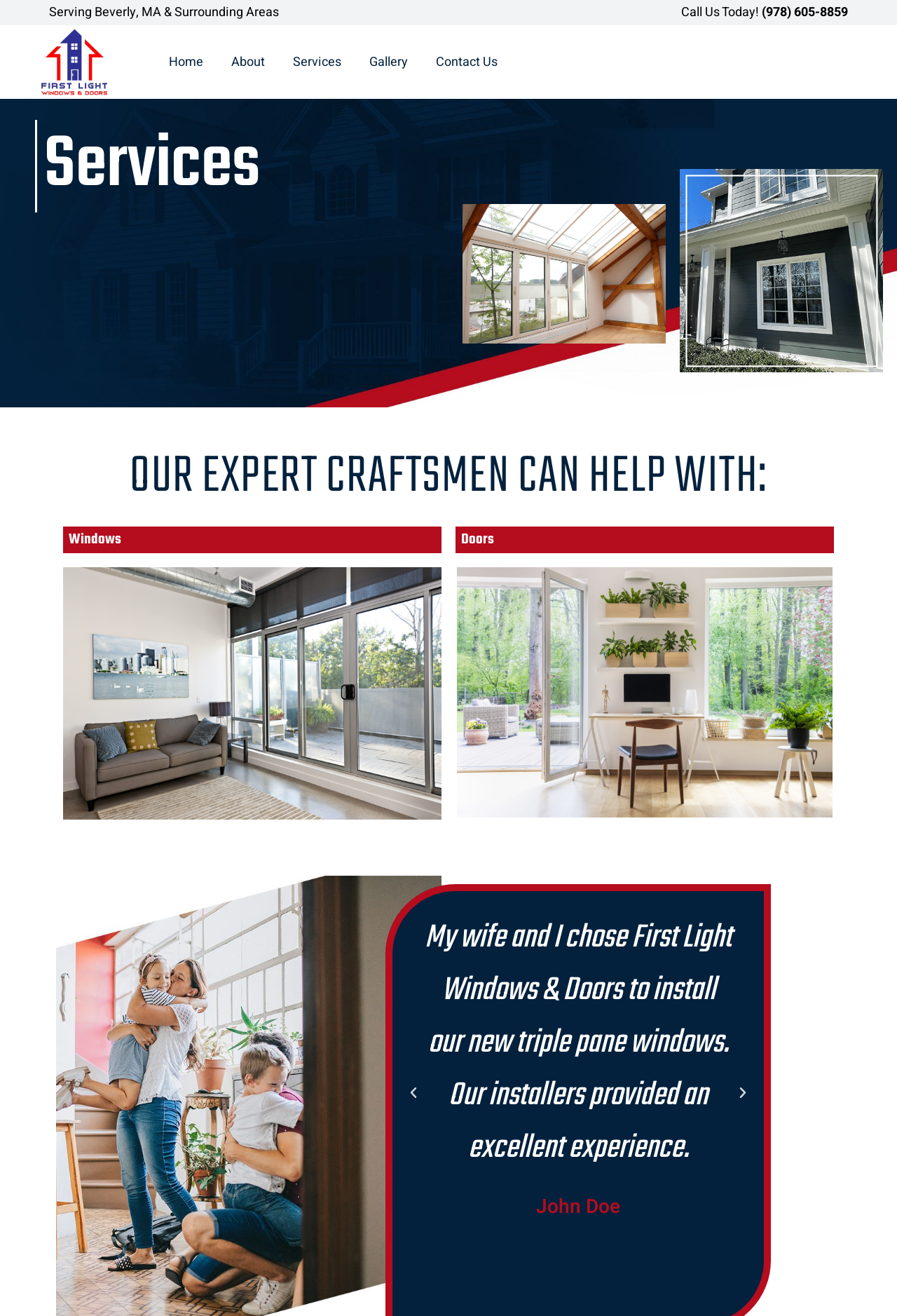Give a comprehensive overview of the webpage, including key elements.

The webpage is about First Light Windows & Doors, a company that provides services related to windows and doors. At the top of the page, there is a logo of the company on the left side, and two headings on the right side, one indicating the service area and the other displaying a call-to-action with a phone number. Below the logo, there is a navigation menu with links to different sections of the website, including Home, About, Services, Gallery, and Contact Us.

The main content of the page is divided into two sections. The first section has a heading "Services" and lists two sub-services, "Windows" and "Doors", each with a link to a corresponding page. The second section features a customer testimonial, with a quote from John Doe, who had a positive experience with the company's installers.

The layout of the page is organized, with clear headings and concise text. The company's logo and contact information are prominently displayed at the top, making it easy for visitors to find what they need.